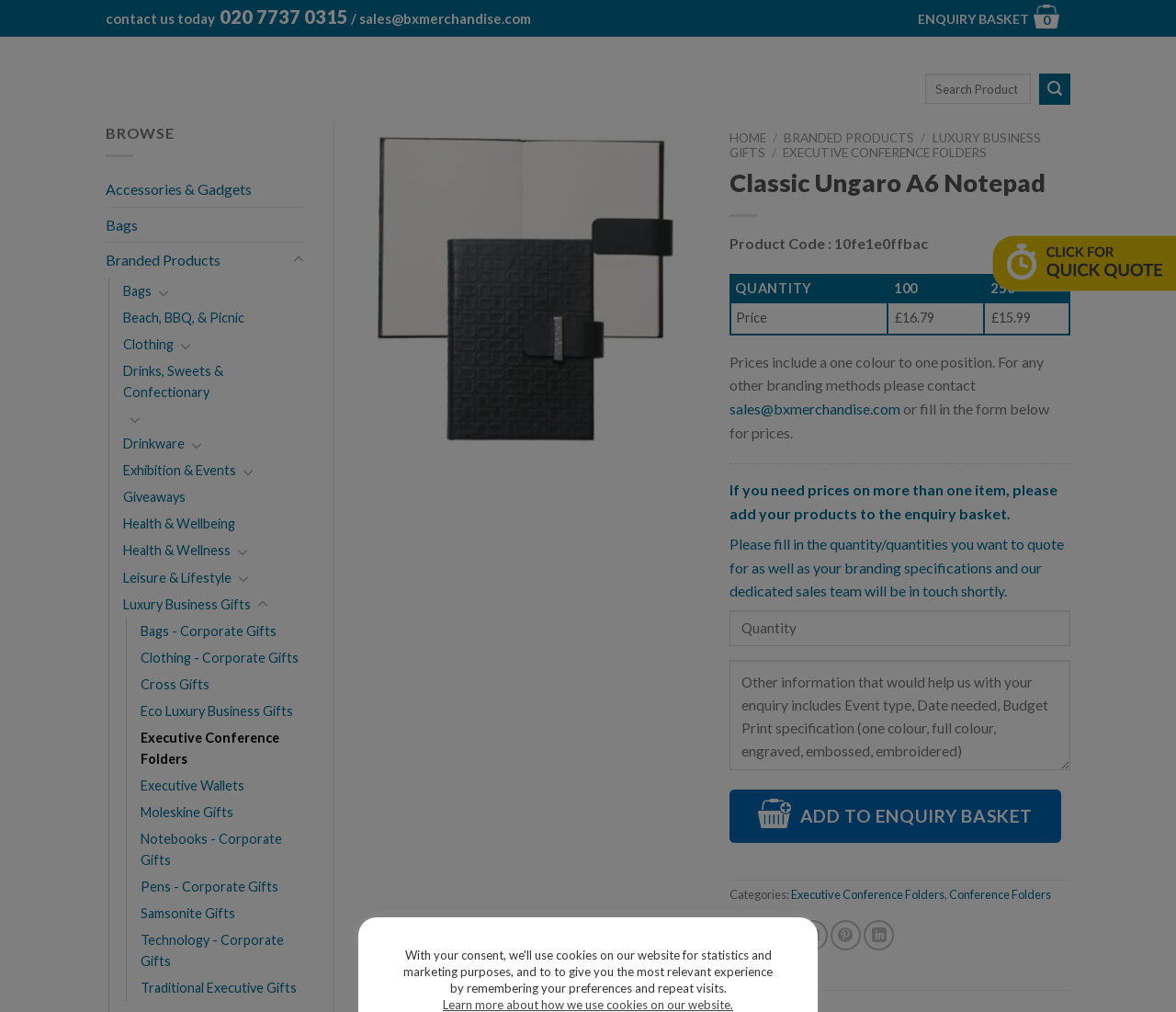Please predict the bounding box coordinates of the element's region where a click is necessary to complete the following instruction: "Contact us today". The coordinates should be represented by four float numbers between 0 and 1, i.e., [left, top, right, bottom].

[0.09, 0.01, 0.183, 0.026]